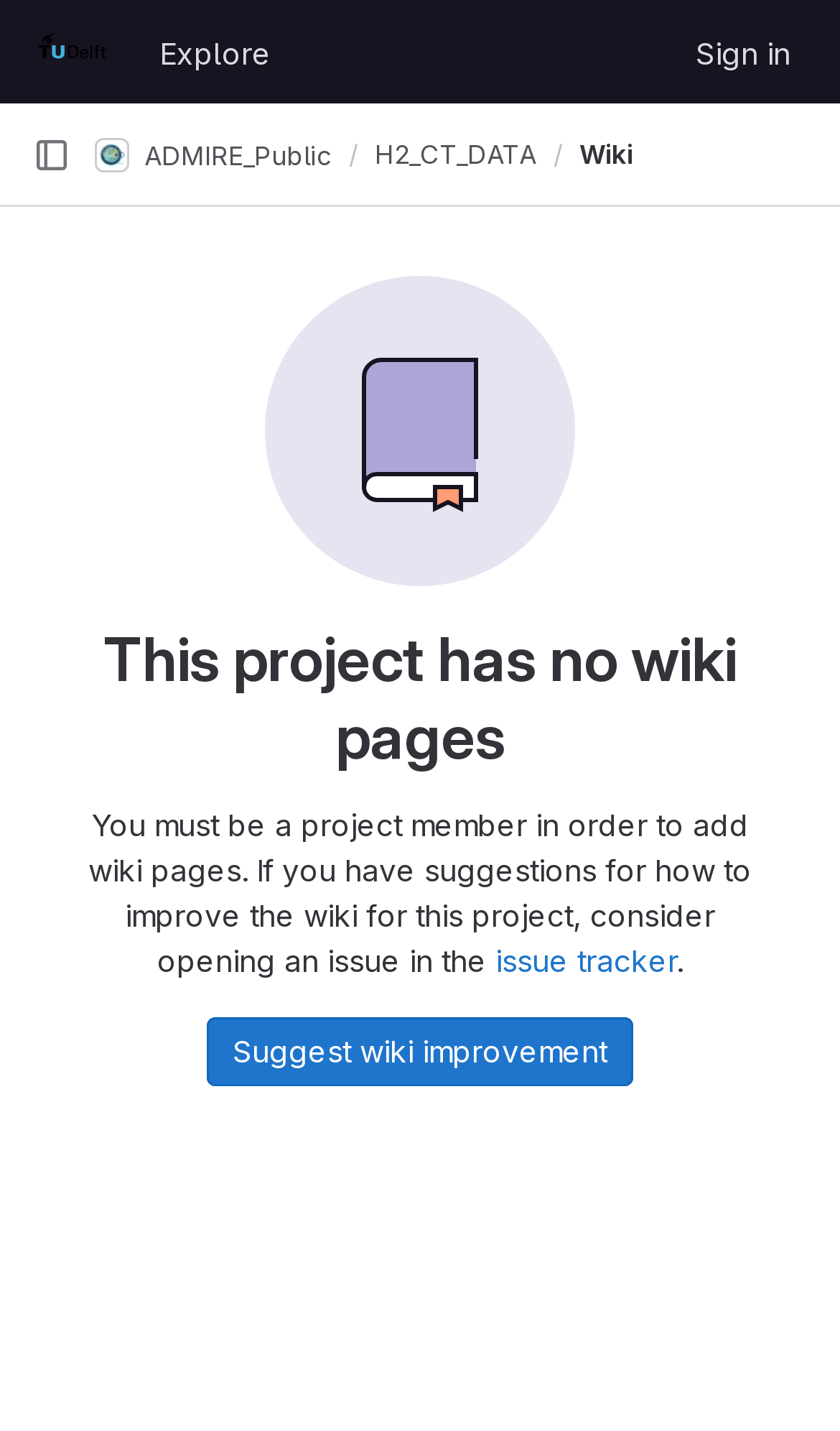Please identify the bounding box coordinates of the element's region that should be clicked to execute the following instruction: "Suggest wiki improvement". The bounding box coordinates must be four float numbers between 0 and 1, i.e., [left, top, right, bottom].

[0.246, 0.711, 0.754, 0.759]